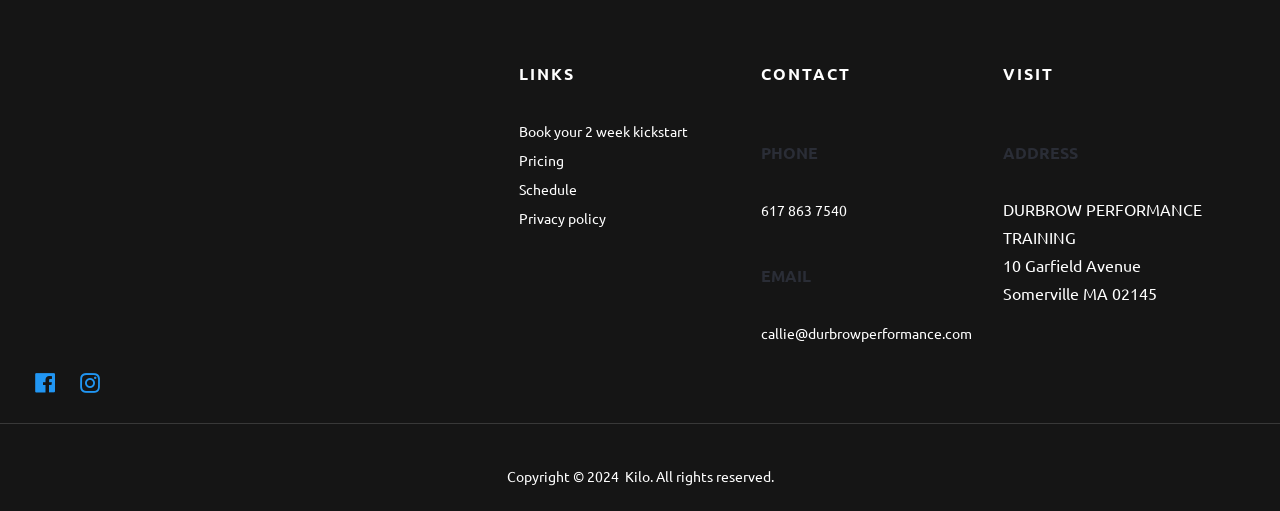Please identify the coordinates of the bounding box that should be clicked to fulfill this instruction: "View the 'Award' page".

None